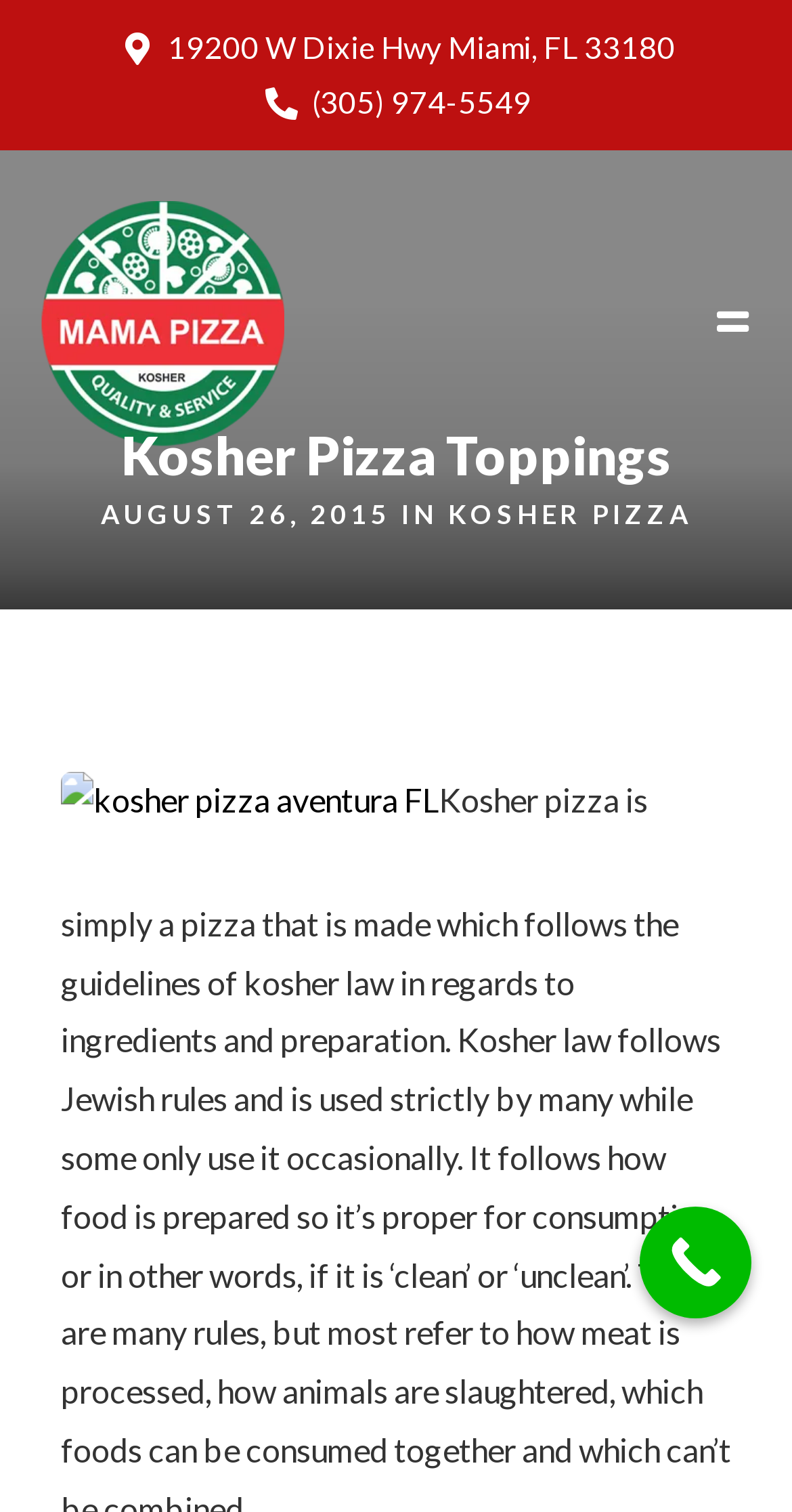Provide the bounding box coordinates of the area you need to click to execute the following instruction: "view kosher pizza aventura FL".

[0.077, 0.516, 0.554, 0.541]